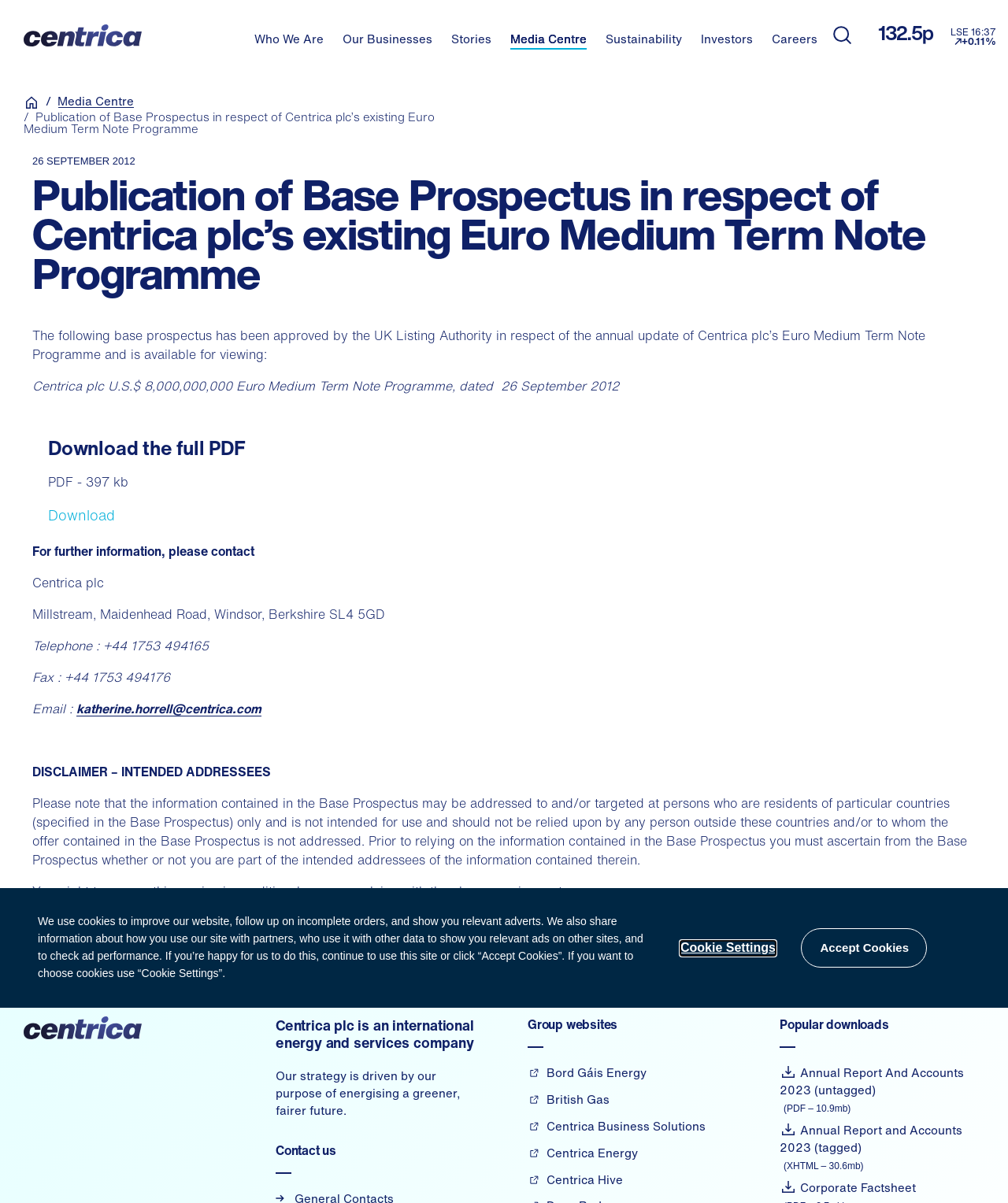What is the telephone number mentioned on the webpage?
Use the screenshot to answer the question with a single word or phrase.

+44 1753 494165